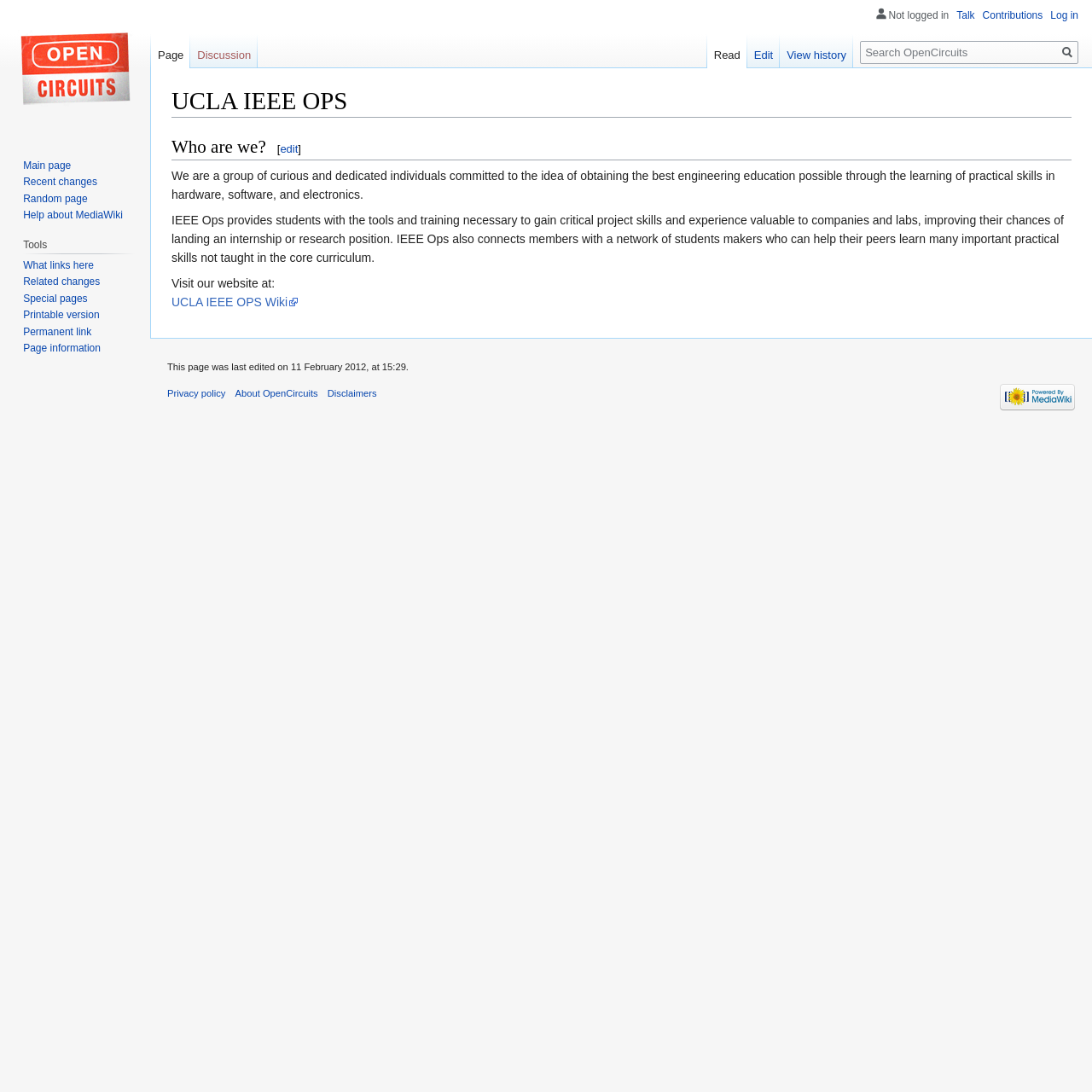Give the bounding box coordinates for the element described as: "About OpenCircuits".

[0.215, 0.355, 0.291, 0.365]